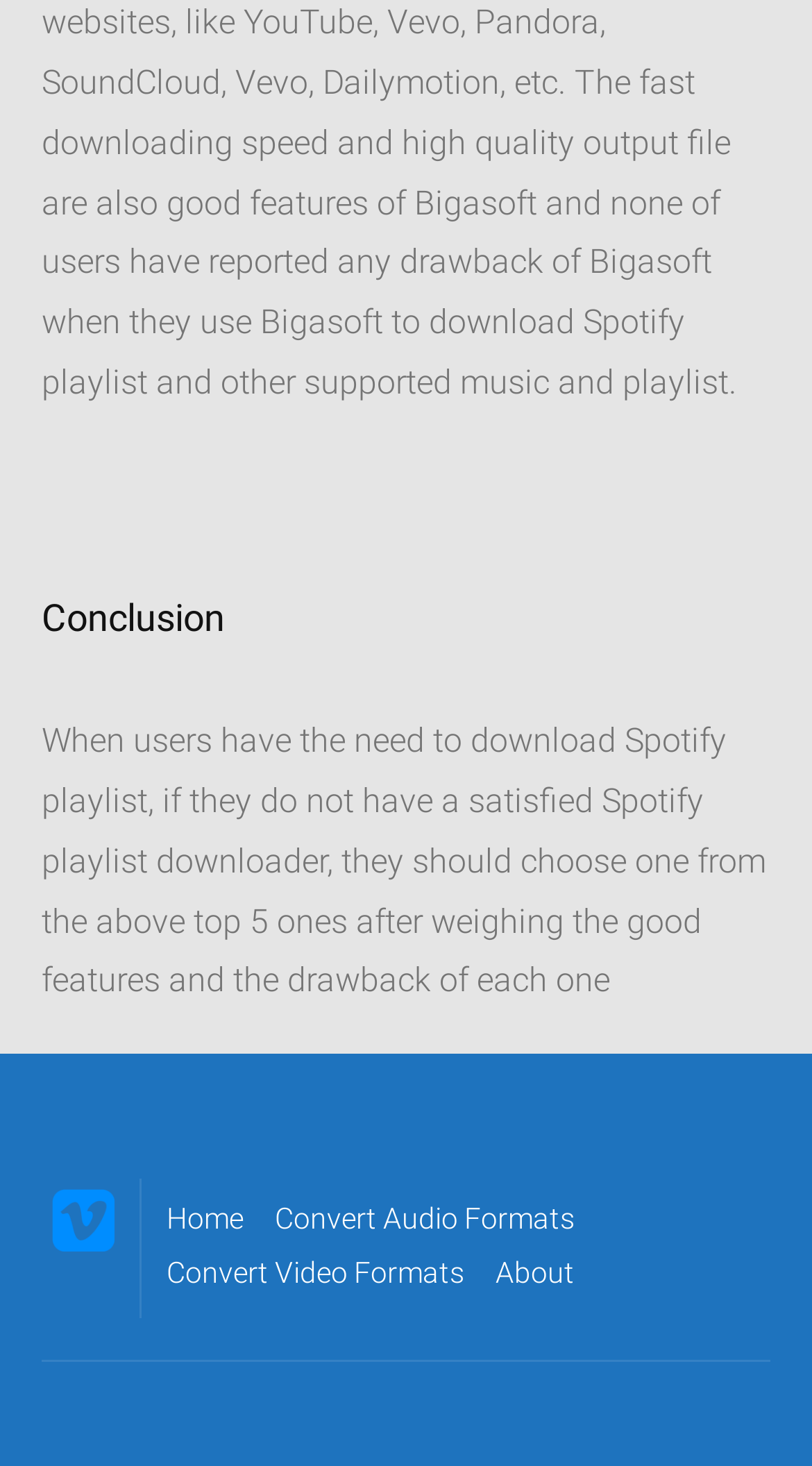Refer to the screenshot and give an in-depth answer to this question: How many links are in the navigation menu?

I counted the number of links in the navigation menu, which are 'Home', 'Convert Audio Formats', 'Convert Video Formats', and 'About', so there are 4 links in total.